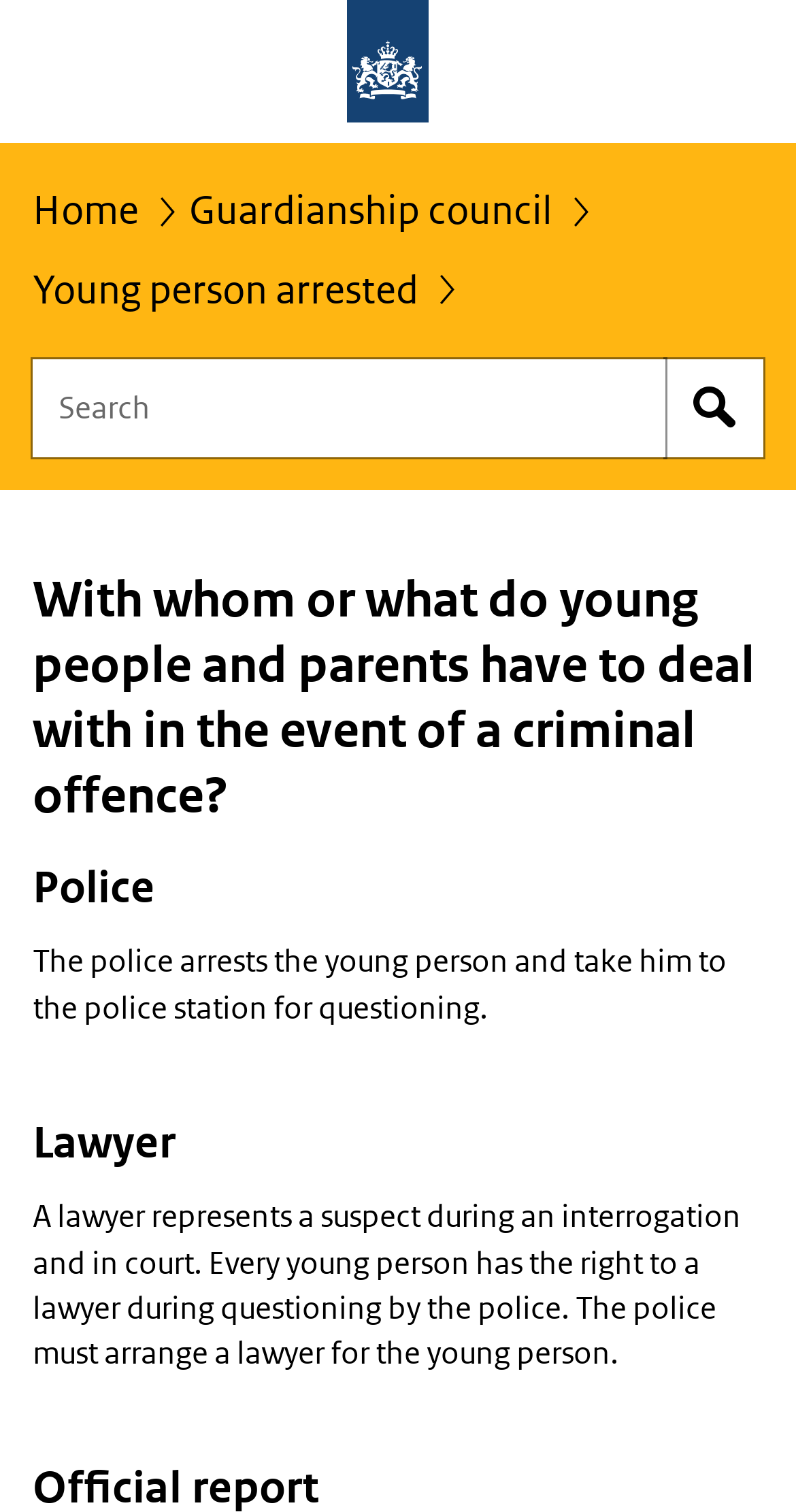Who represents a suspect during an interrogation and in court?
Make sure to answer the question with a detailed and comprehensive explanation.

As mentioned in the section 'Lawyer', a lawyer represents a suspect during an interrogation and in court, and every young person has the right to a lawyer during questioning by the police.